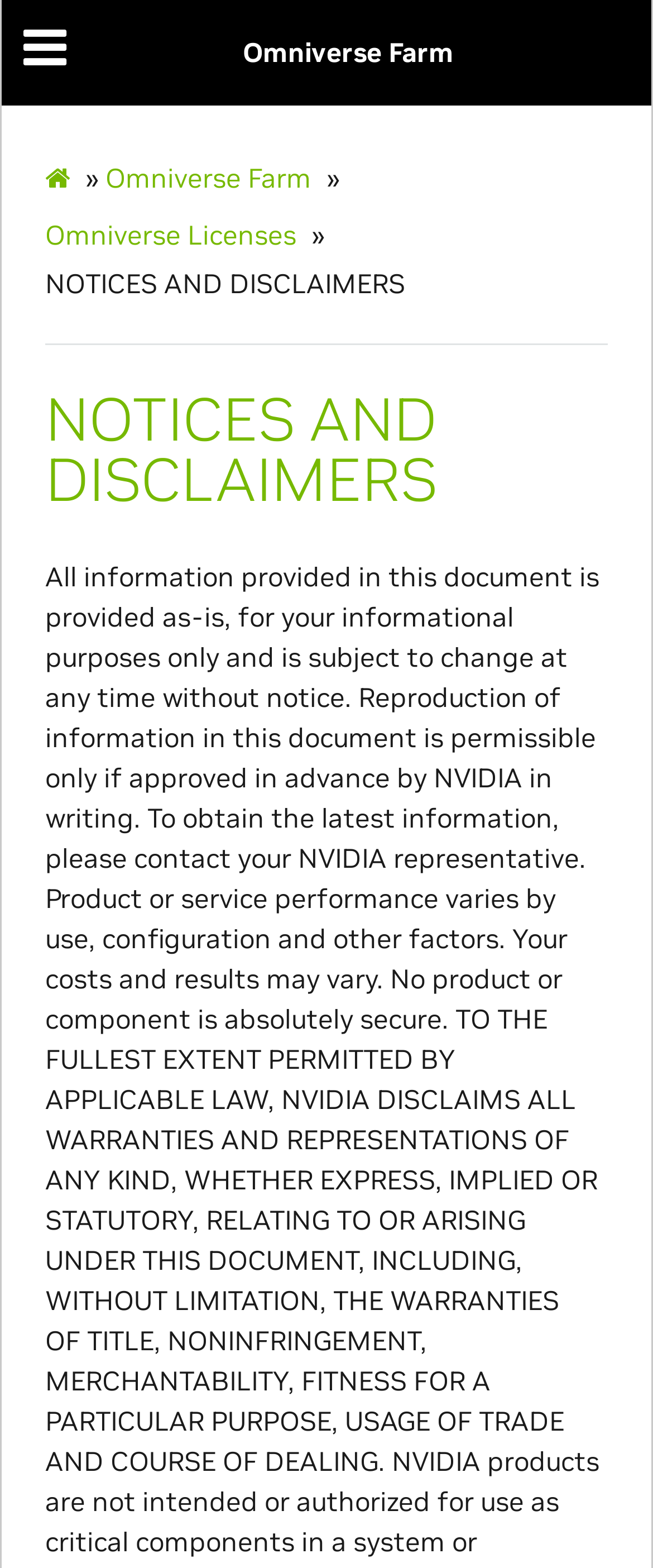Respond to the question below with a single word or phrase:
What is the symbol next to the 'NOTICES AND DISCLAIMERS' heading?

